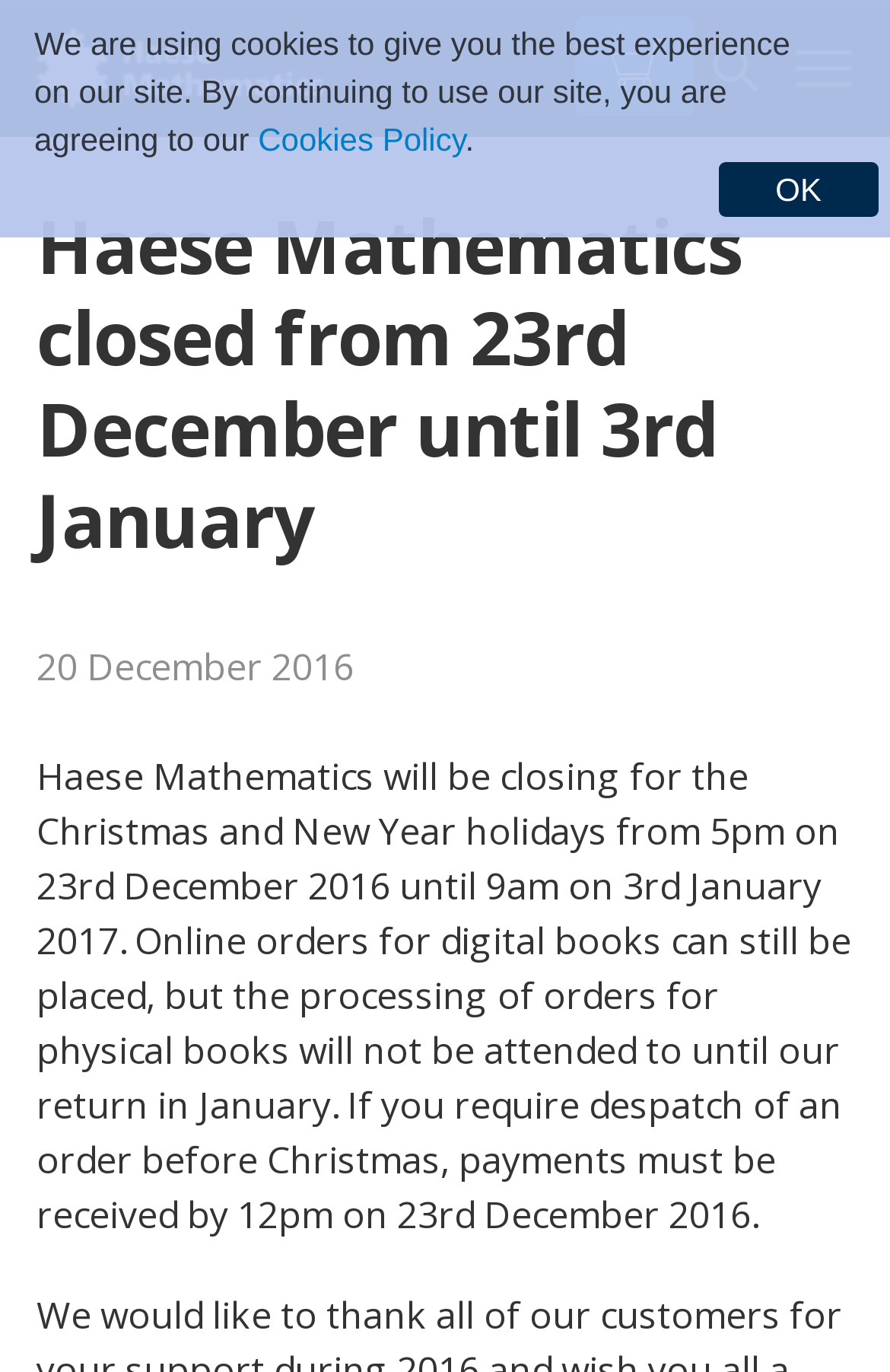Describe all the key features and sections of the webpage thoroughly.

The webpage is about Haese Mathematics, a website that will be closing for the Christmas and New Year holidays. At the top of the page, there is a notification about the use of cookies, with a link to the "Cookies Policy" and an "OK" button to agree to the terms. 

On the top left, there is a logo of Haese Mathematics, which is also a link to the website's homepage. Next to the logo, there are two buttons to open and close the navigation menu. 

Below the logo, there is a heading that announces the closure of Haese Mathematics from 23rd December until 3rd January. Underneath the heading, there is a date "20 December 2016" and a paragraph of text explaining the holiday closure and its impact on online orders. The text is divided into several sections, with superscript "rd" and "th" indicating the dates. The paragraph is positioned in the middle of the page, spanning almost the entire width.